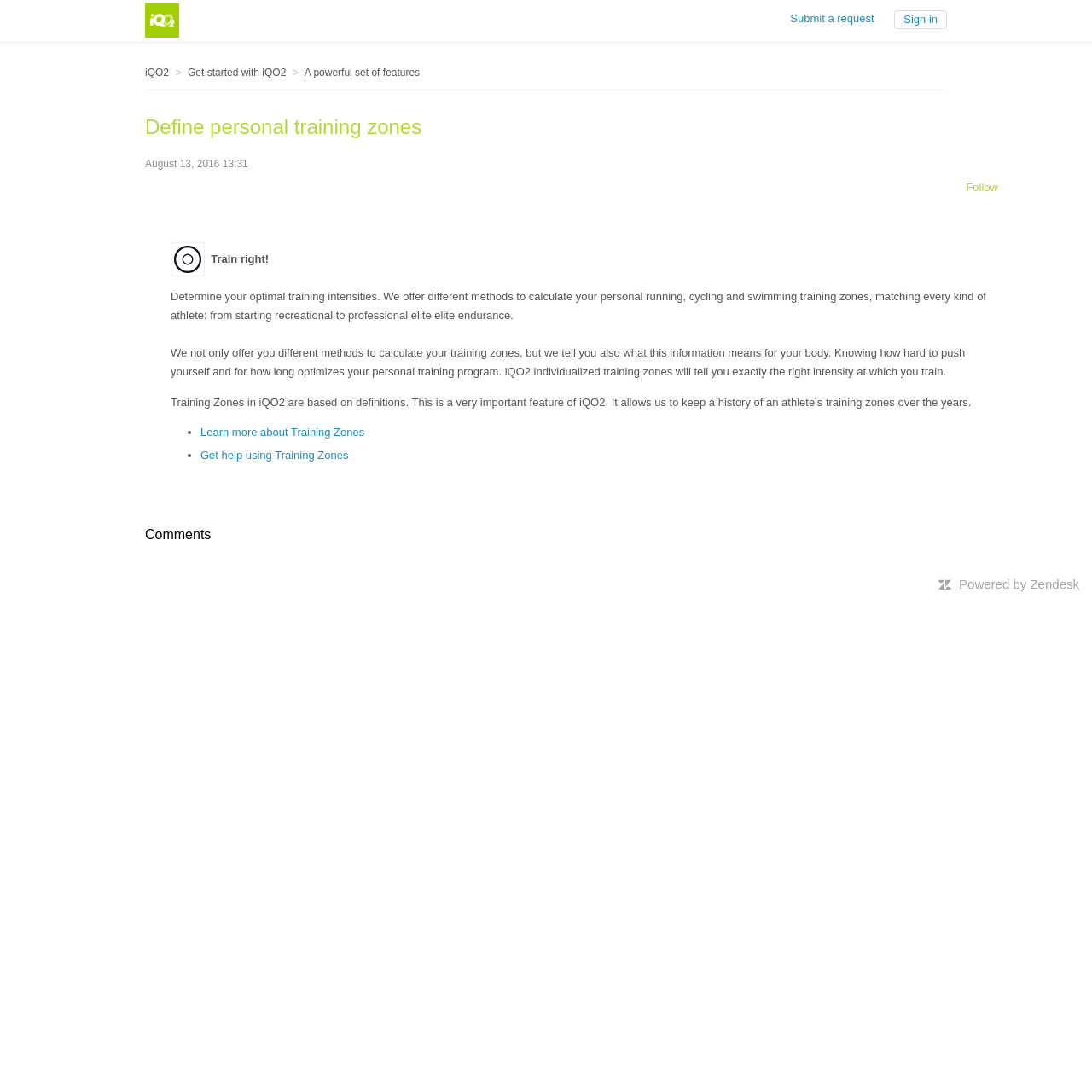Please determine the bounding box coordinates of the element's region to click in order to carry out the following instruction: "Click the logo". The coordinates should be four float numbers between 0 and 1, i.e., [left, top, right, bottom].

[0.133, 0.0, 0.164, 0.035]